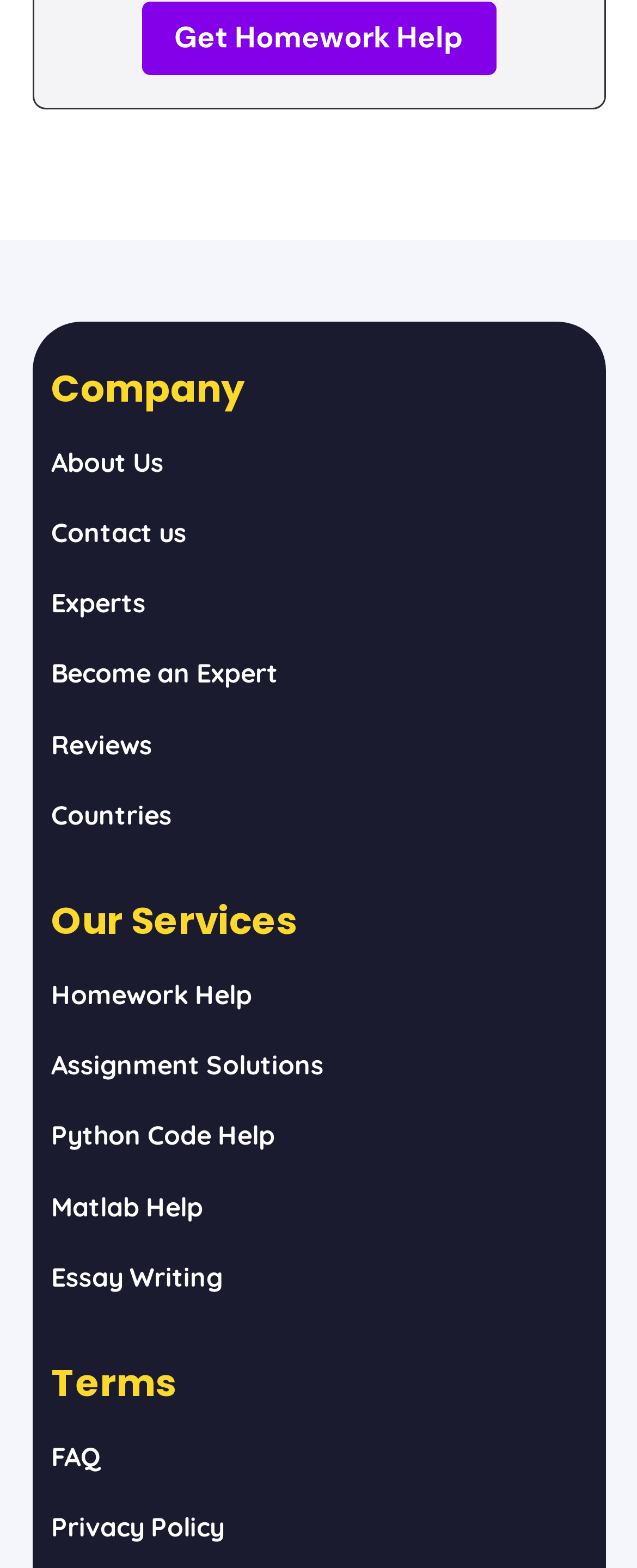Please identify the bounding box coordinates of the region to click in order to complete the task: "View reviews". The coordinates must be four float numbers between 0 and 1, specified as [left, top, right, bottom].

[0.08, 0.464, 0.239, 0.485]